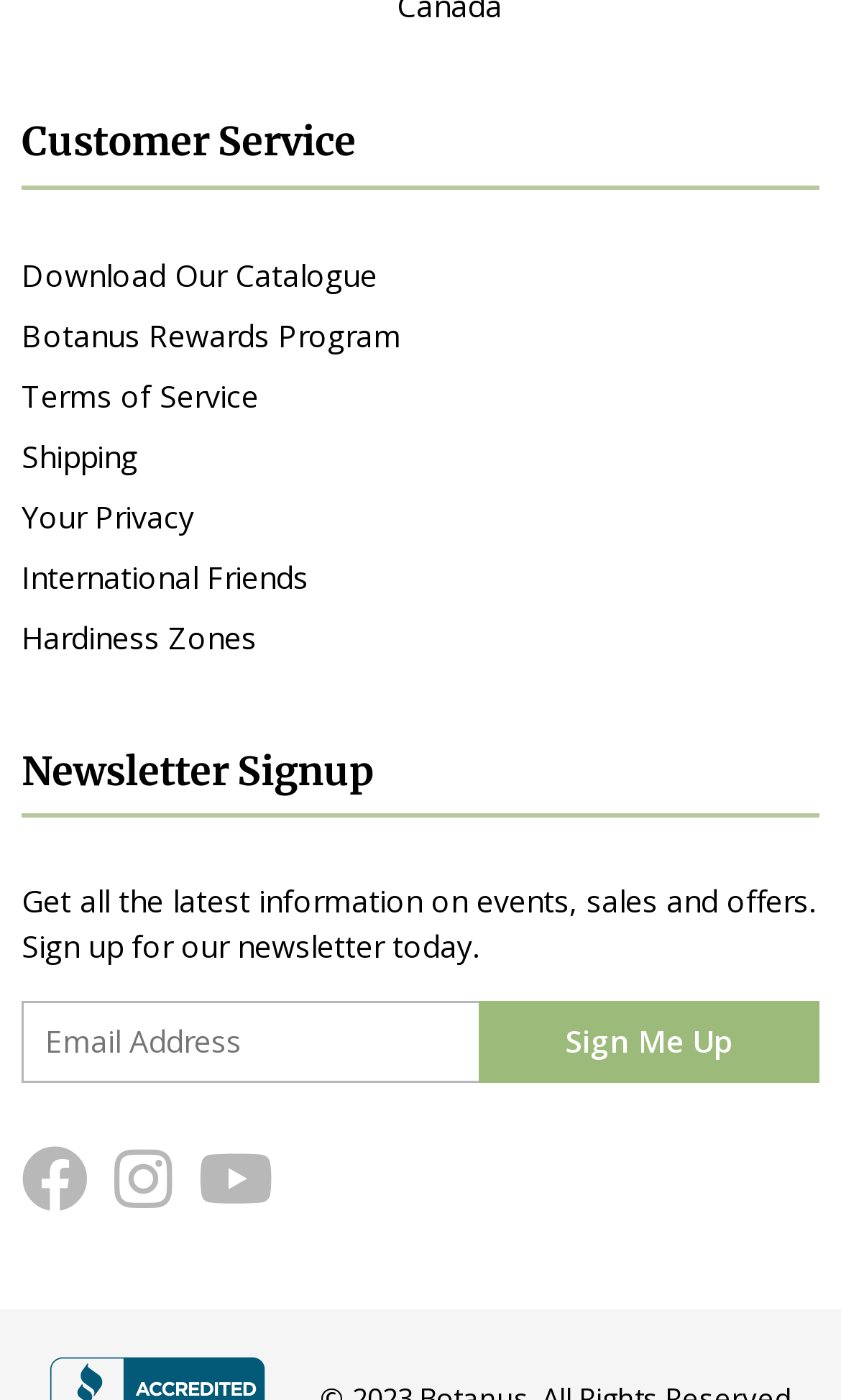Given the element description "Sign Me Up", identify the bounding box of the corresponding UI element.

[0.569, 0.715, 0.974, 0.774]